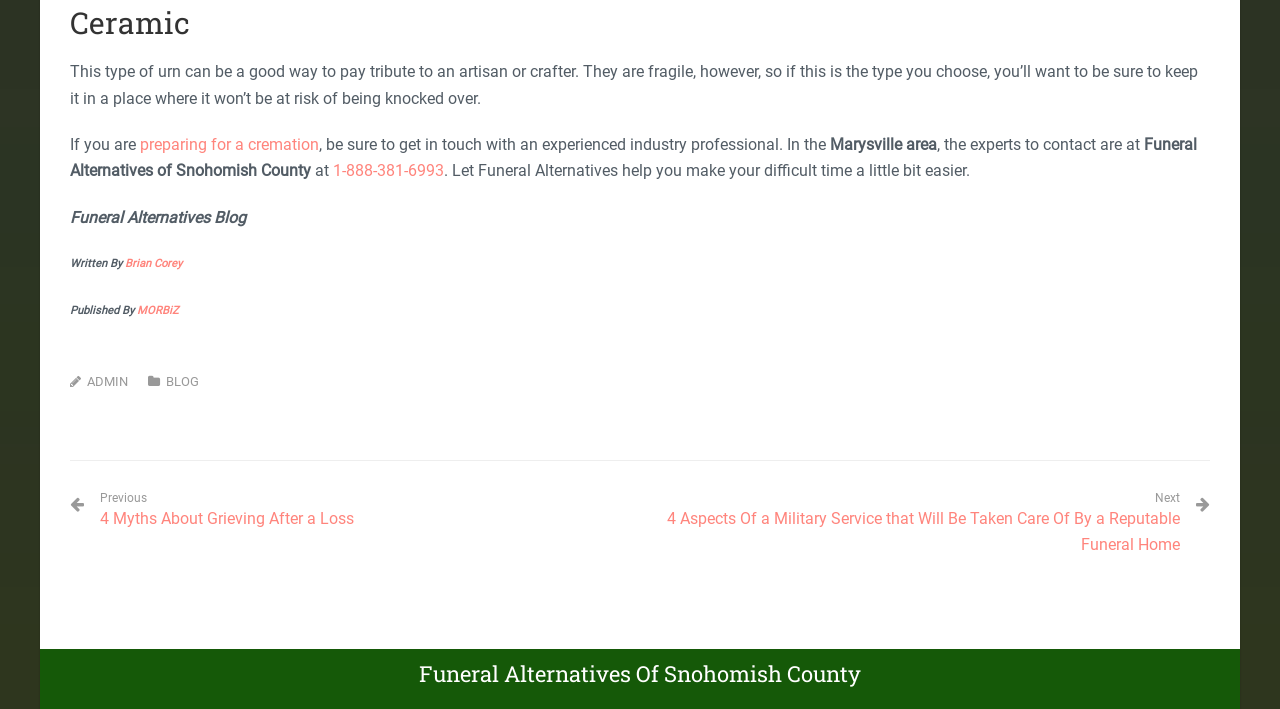Identify the bounding box for the described UI element. Provide the coordinates in (top-left x, top-left y, bottom-right x, bottom-right y) format with values ranging from 0 to 1: MORBiZ

[0.107, 0.428, 0.14, 0.447]